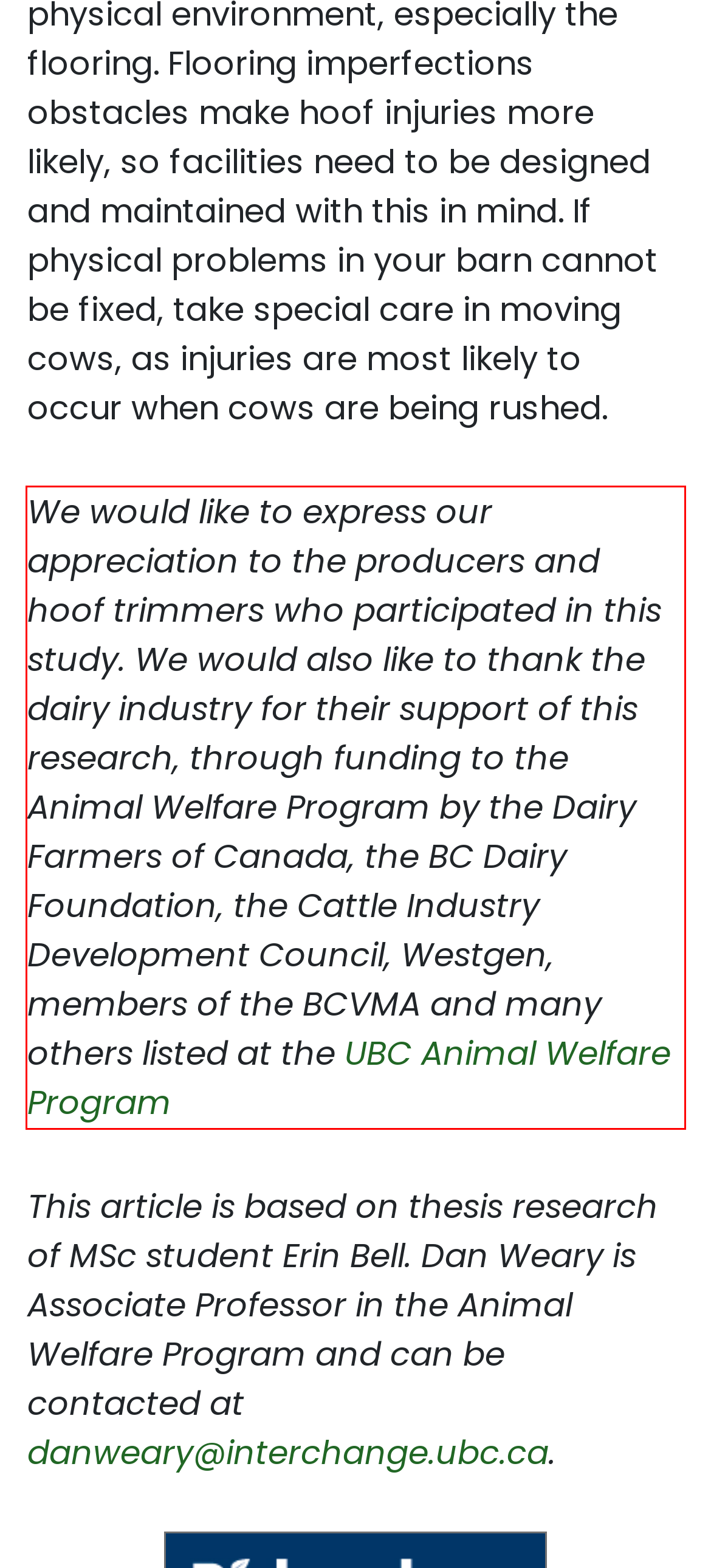Please analyze the provided webpage screenshot and perform OCR to extract the text content from the red rectangle bounding box.

We would like to express our appreciation to the producers and hoof trimmers who participated in this study. We would also like to thank the dairy industry for their support of this research, through funding to the Animal Welfare Program by the Dairy Farmers of Canada, the BC Dairy Foundation, the Cattle Industry Development Council, Westgen, members of the BCVMA and many others listed at the UBC Animal Welfare Program